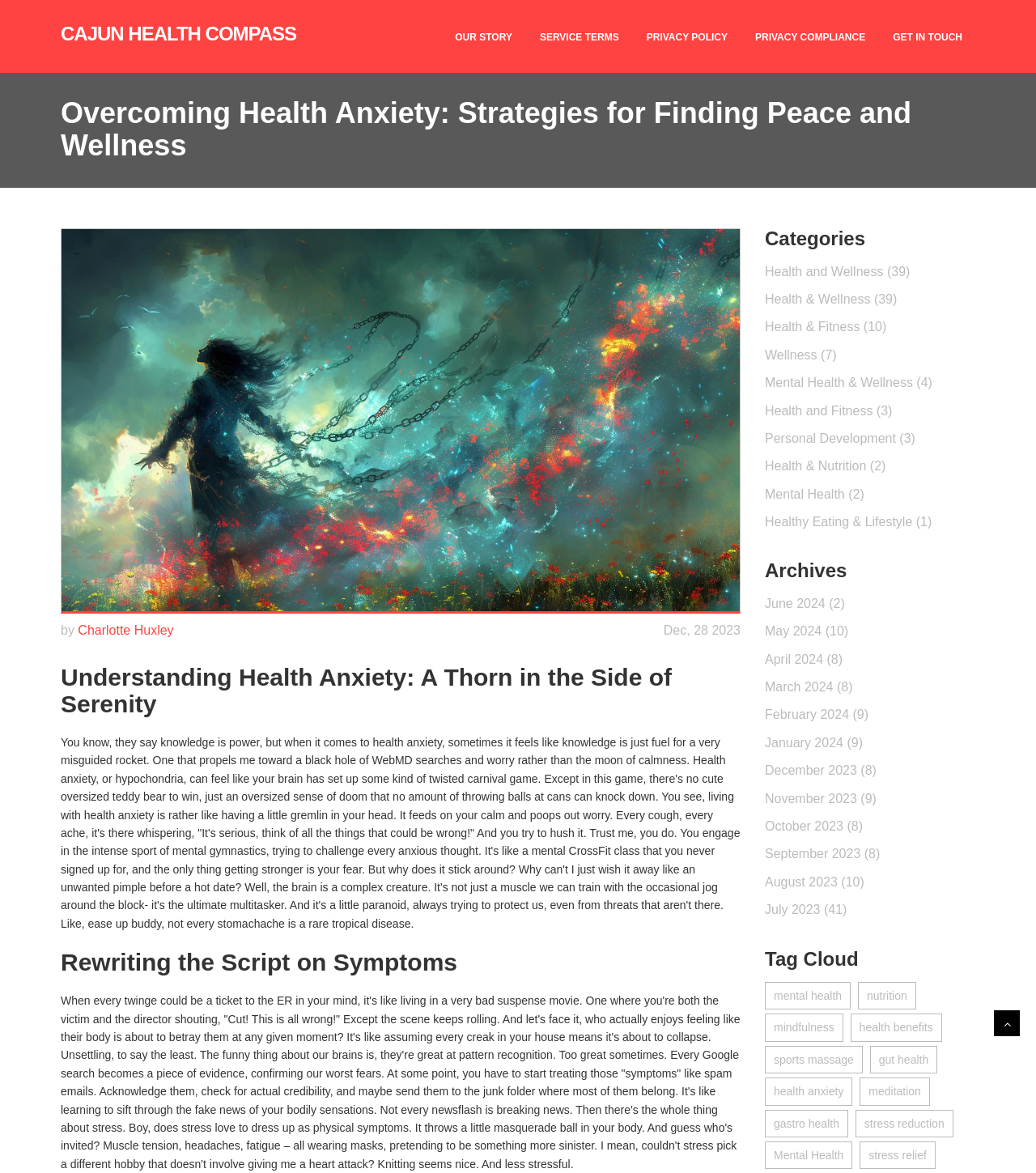Use one word or a short phrase to answer the question provided: 
What is the last tag in the tag cloud?

stress relief